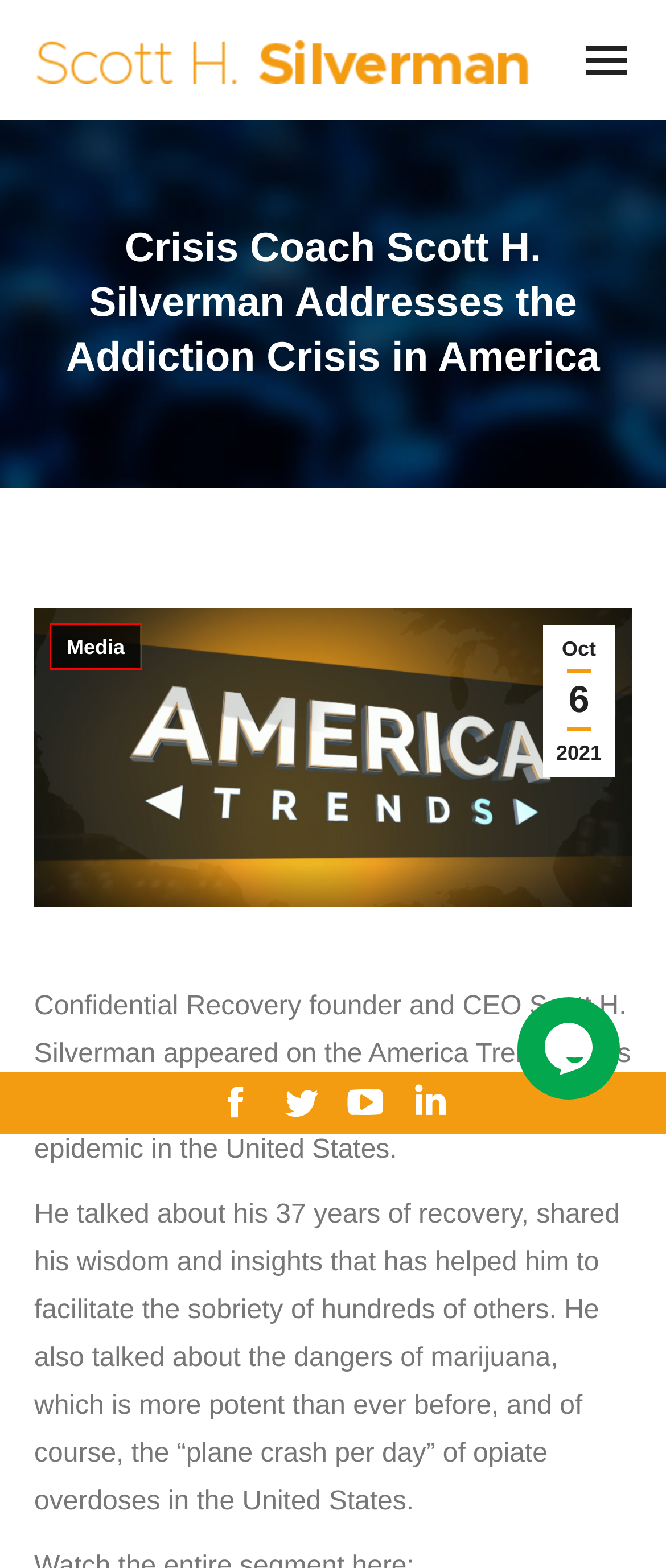You have a screenshot of a webpage with a red rectangle bounding box. Identify the best webpage description that corresponds to the new webpage after clicking the element within the red bounding box. Here are the candidates:
A. #opioids Archives - Scott H. Silverman
B. October 6, 2021 - Scott H. Silverman
C. Scott H. Silverman on Joseph Arthur's Technicolor Dreamcast - Scott H. Silverman
D. My Books - Scott H. Silverman
E. Media Archives - Scott H. Silverman
F. Author and Speaker Scott H. Silverman - Addiction Expert
G. Crisis Coach Urges Change to Homeless Policy on Fox KUSI San Diego News - Scott H. Silverman
H. Contact - Scott H. Silverman

E